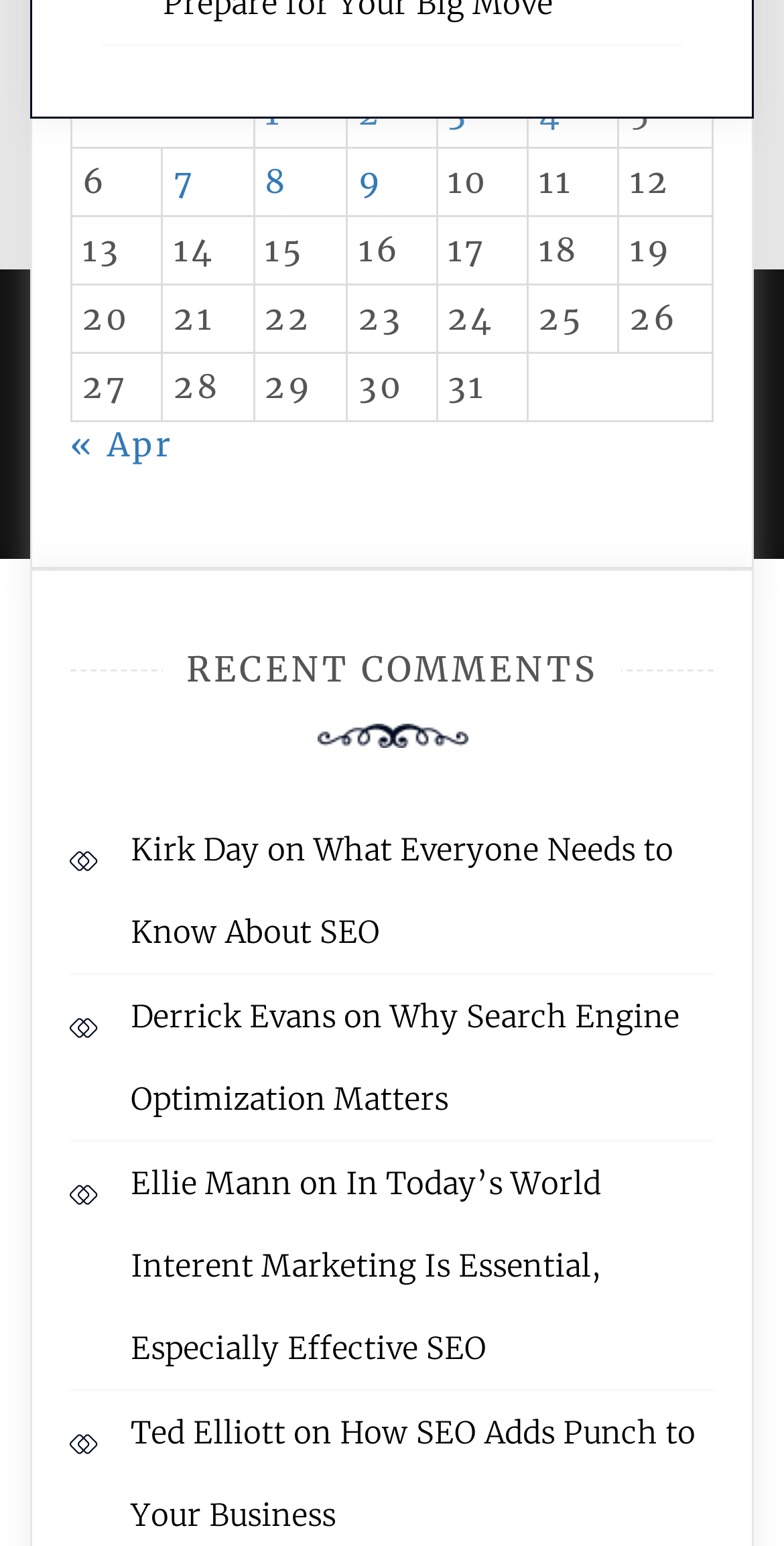Identify the bounding box of the UI element that matches this description: "Sitemap".

None